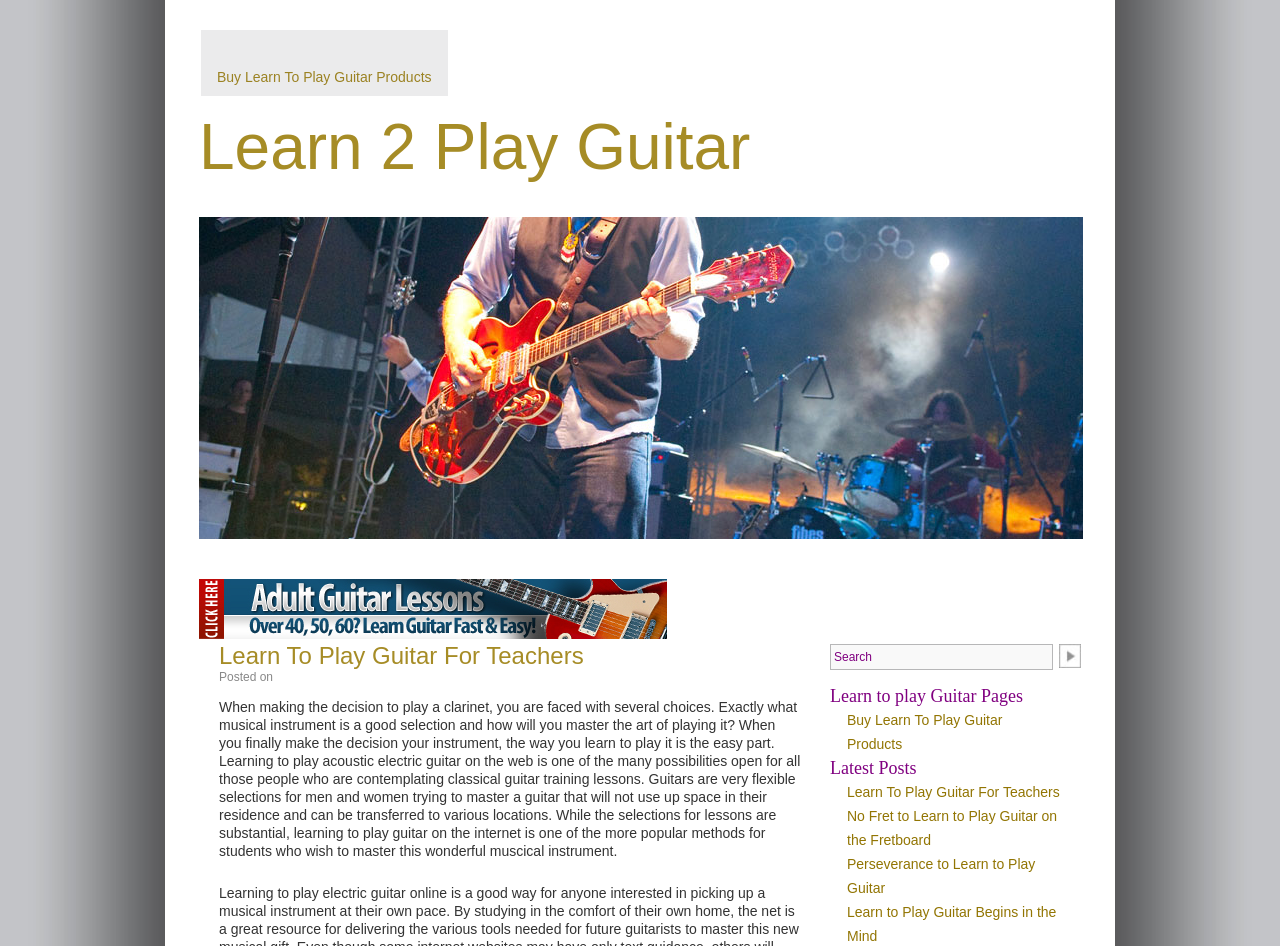Find the bounding box coordinates of the clickable region needed to perform the following instruction: "Submit search query". The coordinates should be provided as four float numbers between 0 and 1, i.e., [left, top, right, bottom].

[0.827, 0.681, 0.845, 0.706]